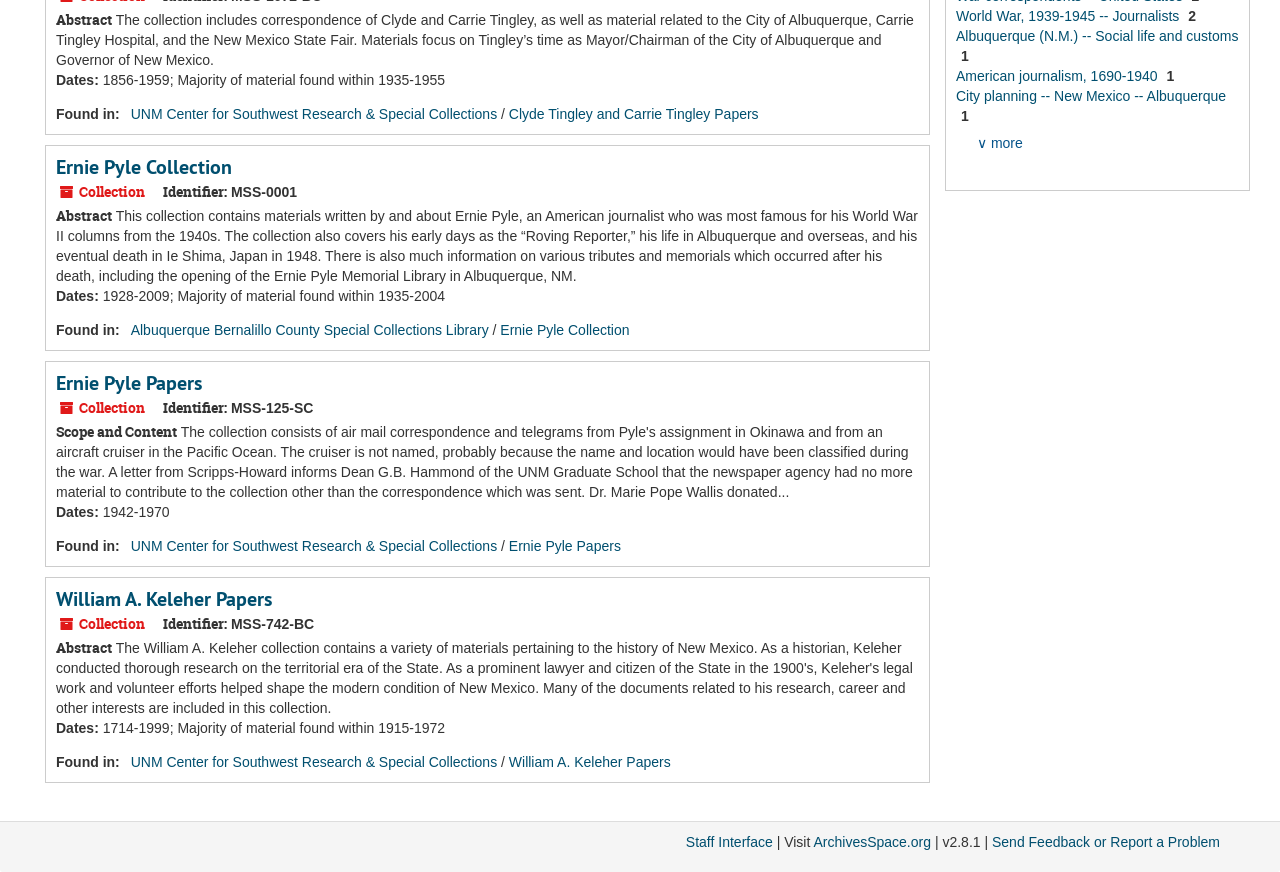Please predict the bounding box coordinates (top-left x, top-left y, bottom-right x, bottom-right y) for the UI element in the screenshot that fits the description: ArchivesSpace.org

[0.636, 0.957, 0.727, 0.975]